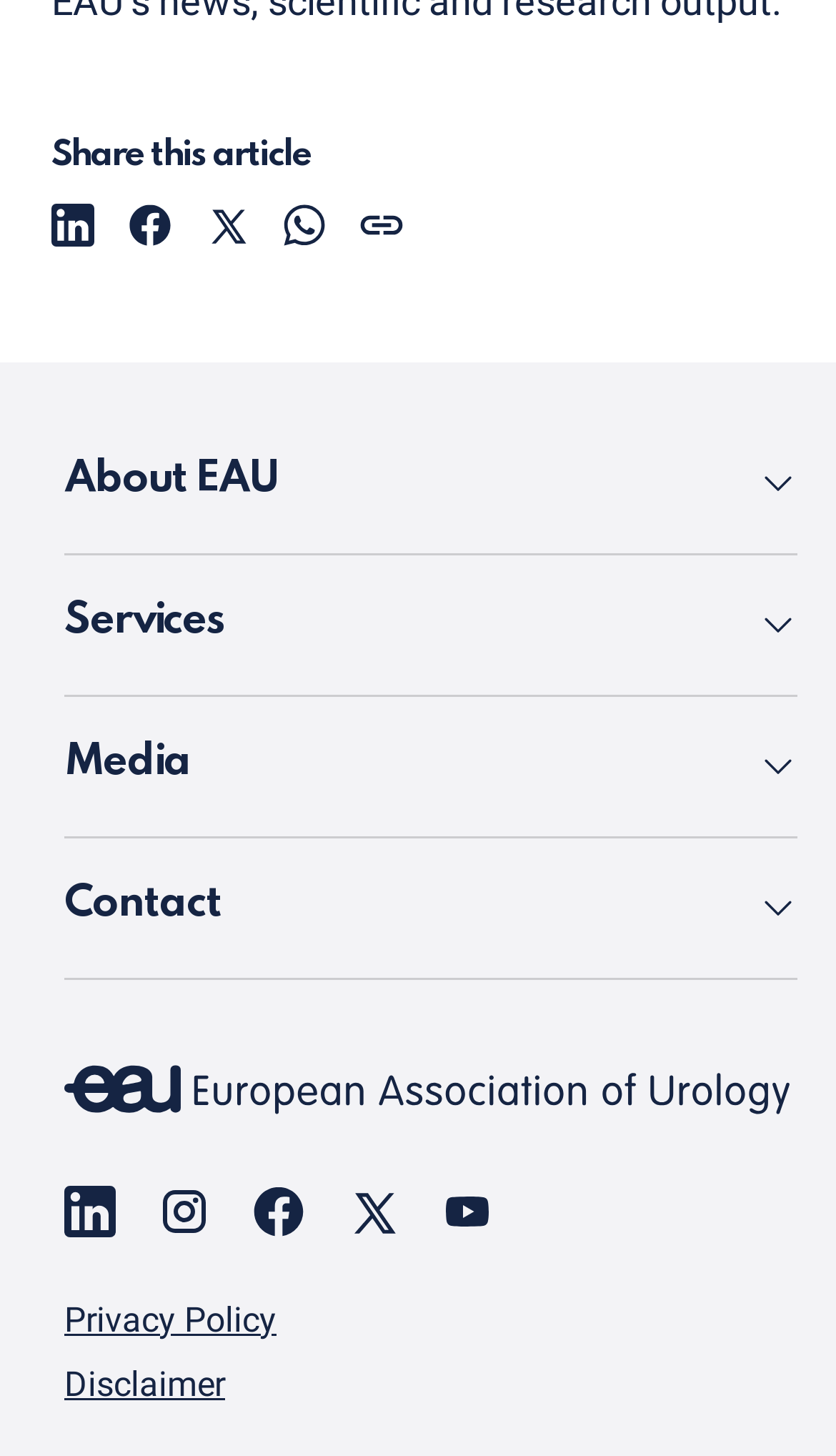Can you find the bounding box coordinates of the area I should click to execute the following instruction: "Click the Home link"?

None